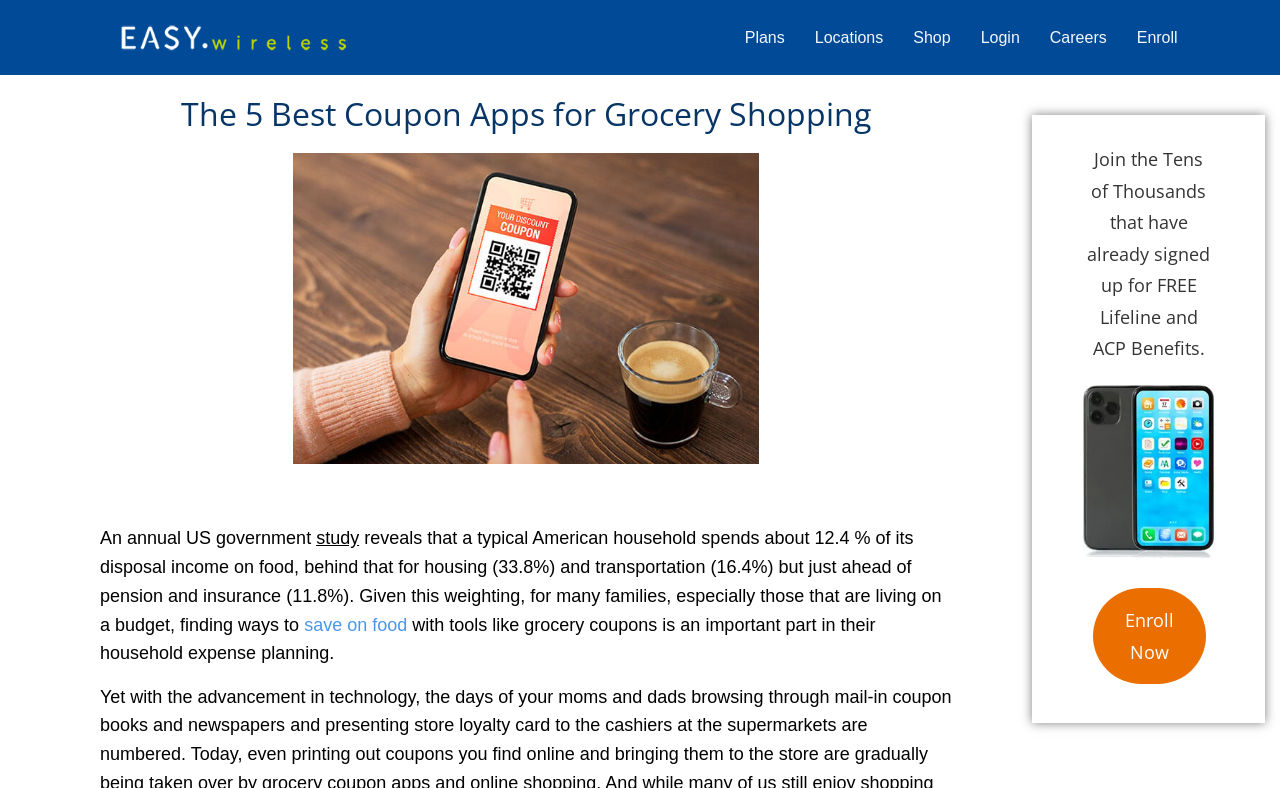What is the purpose of using tools like grocery coupons?
Carefully analyze the image and provide a detailed answer to the question.

I found this answer by reading the text in the StaticText element with the bounding box coordinates [0.078, 0.78, 0.684, 0.842], which mentions that finding ways to save on food with tools like grocery coupons is an important part in their household expense planning.